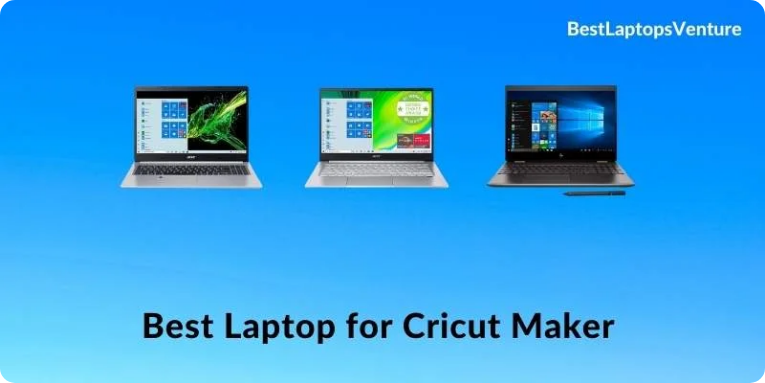Explain the content of the image in detail.

The image showcases three laptops prominently displayed against a vibrant blue background, emphasizing their suitability as the best options for the Cricut Maker. Each laptop features a distinct design and screen display, indicating a range of performance capabilities, which may appeal to users engaged in creative crafting. Below the laptops, the phrase "Best Laptop for Cricut Maker" is boldly printed, reinforcing the focus of the image. In the top right corner, the branding "BestLaptopsVenture" indicates the source of this recommendation, positioning itself as a trustworthy guide for selecting the ideal laptop for Cricut users.